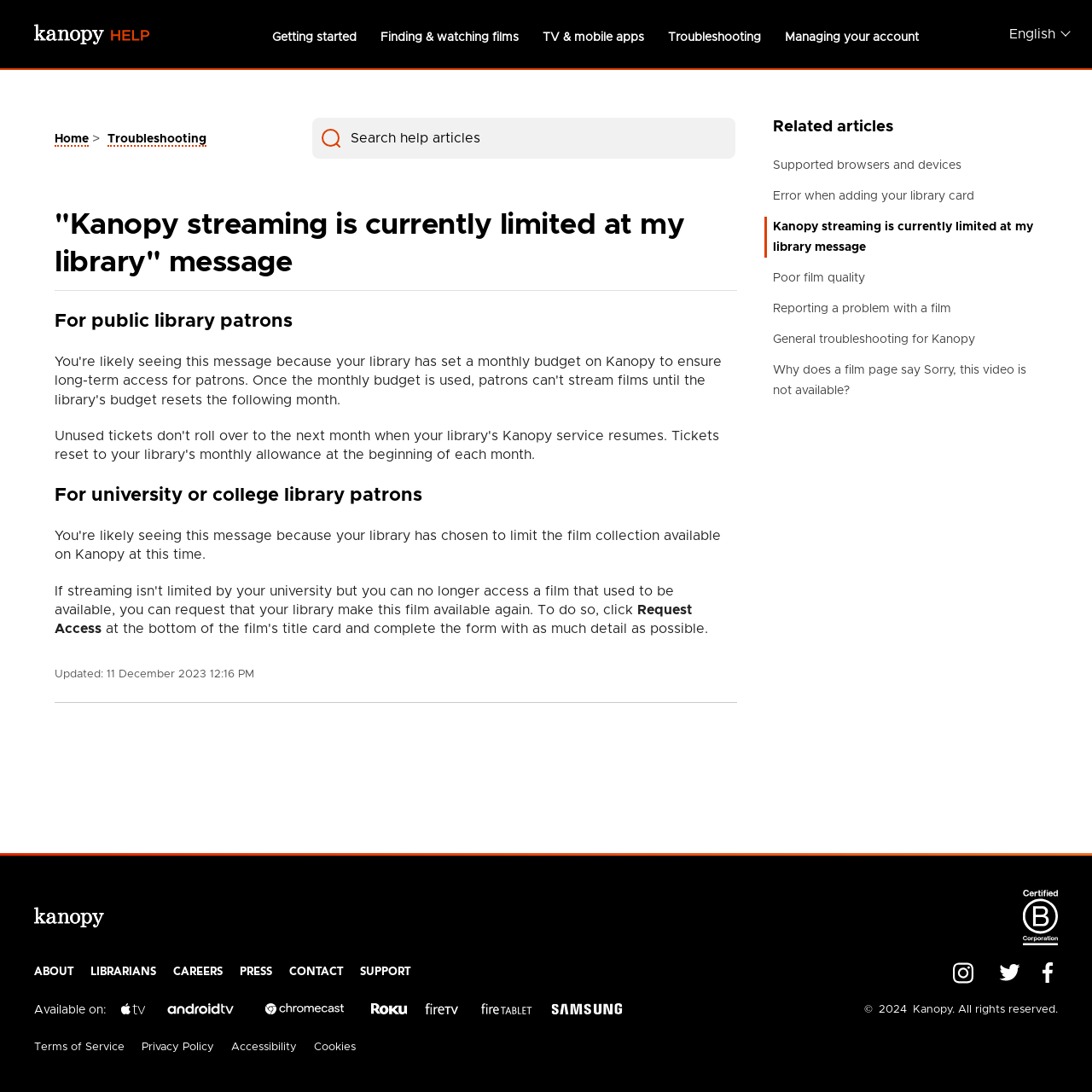What is the language currently selected on the webpage?
Could you answer the question in a detailed manner, providing as much information as possible?

The webpage indicates that the currently selected language is English (United States), which can be changed by clicking the language button.